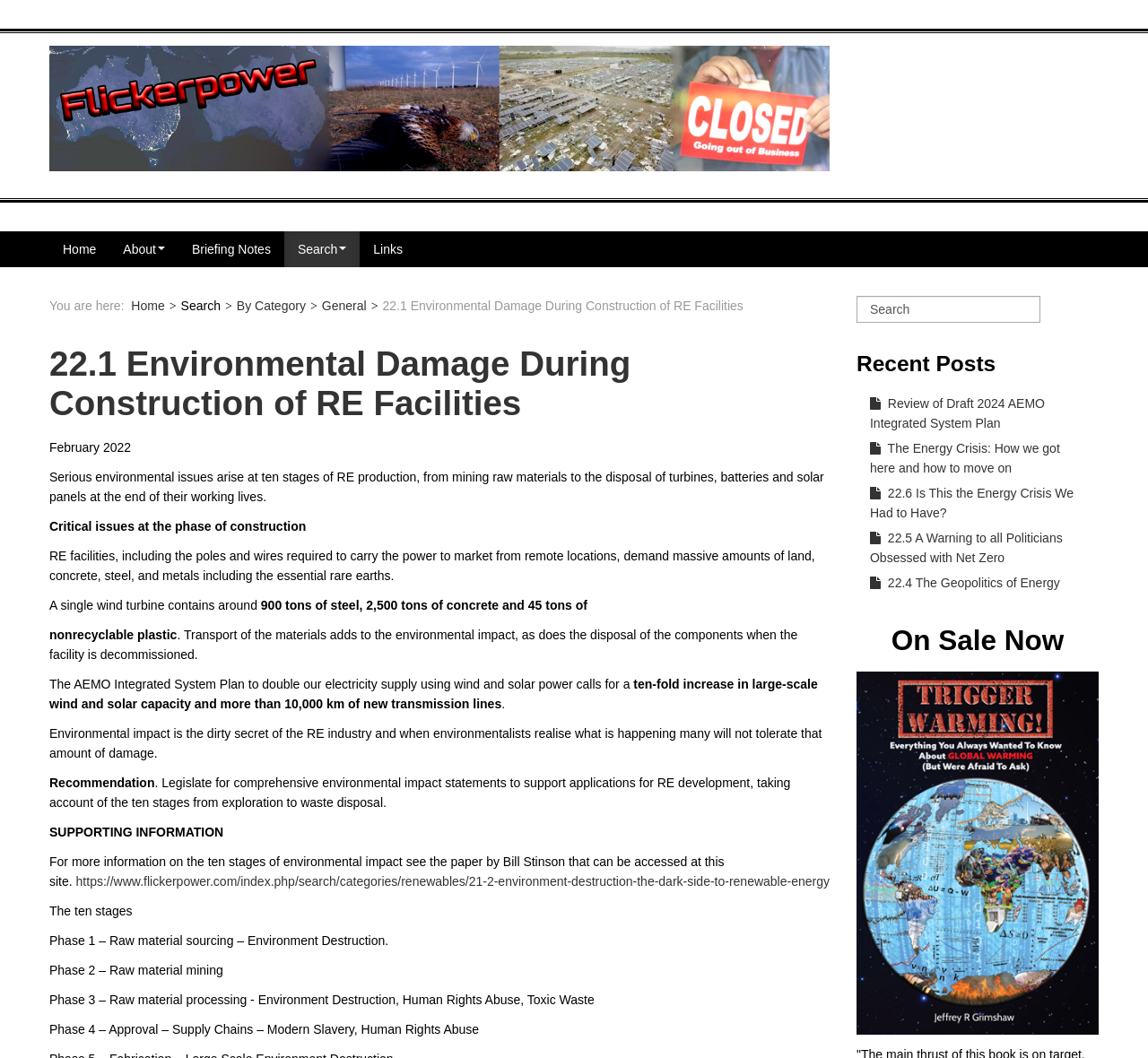What is the recommended action for RE development?
Examine the webpage screenshot and provide an in-depth answer to the question.

According to the webpage, the recommendation is to legislate for comprehensive environmental impact statements to support applications for RE development, taking account of the ten stages from exploration to waste disposal.